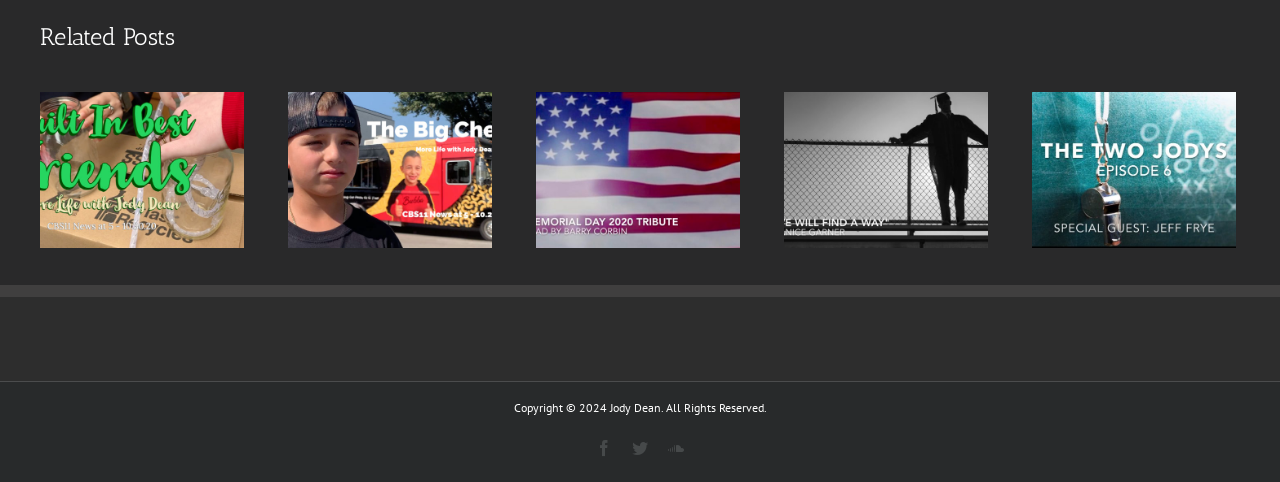Point out the bounding box coordinates of the section to click in order to follow this instruction: "Read '“More Life with Jody Dean”: The Memorial Day 2020 Tribute, with Barry Corbin'".

[0.305, 0.242, 0.333, 0.317]